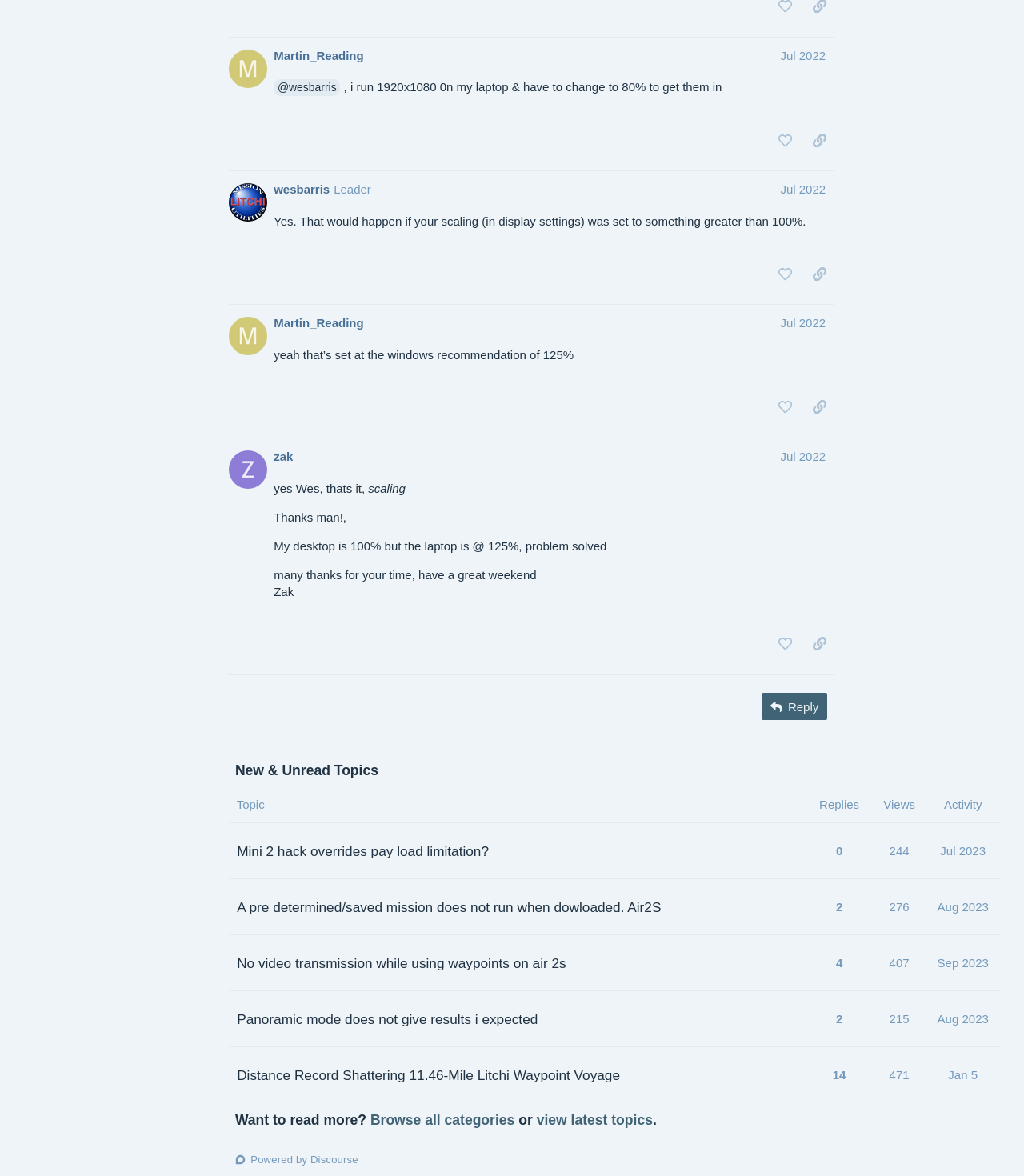Please provide a comprehensive answer to the question below using the information from the image: What is the topic of the first post?

I determined the answer by looking at the first post in the 'New & Unread Topics' section, which has a heading 'Mini 2 hack overrides pay load limitation?'.